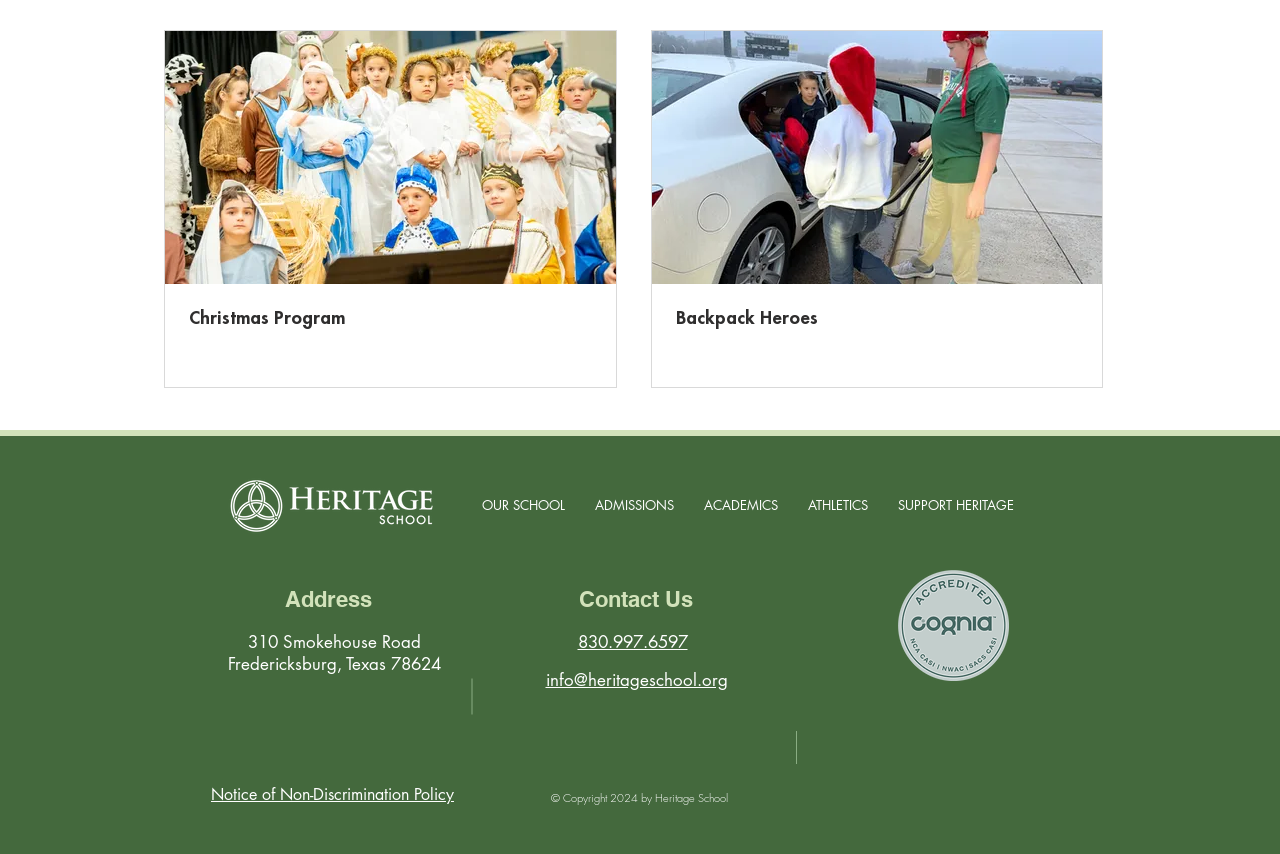Can you specify the bounding box coordinates for the region that should be clicked to fulfill this instruction: "Contact info@heritageschool.org".

[0.426, 0.785, 0.568, 0.808]